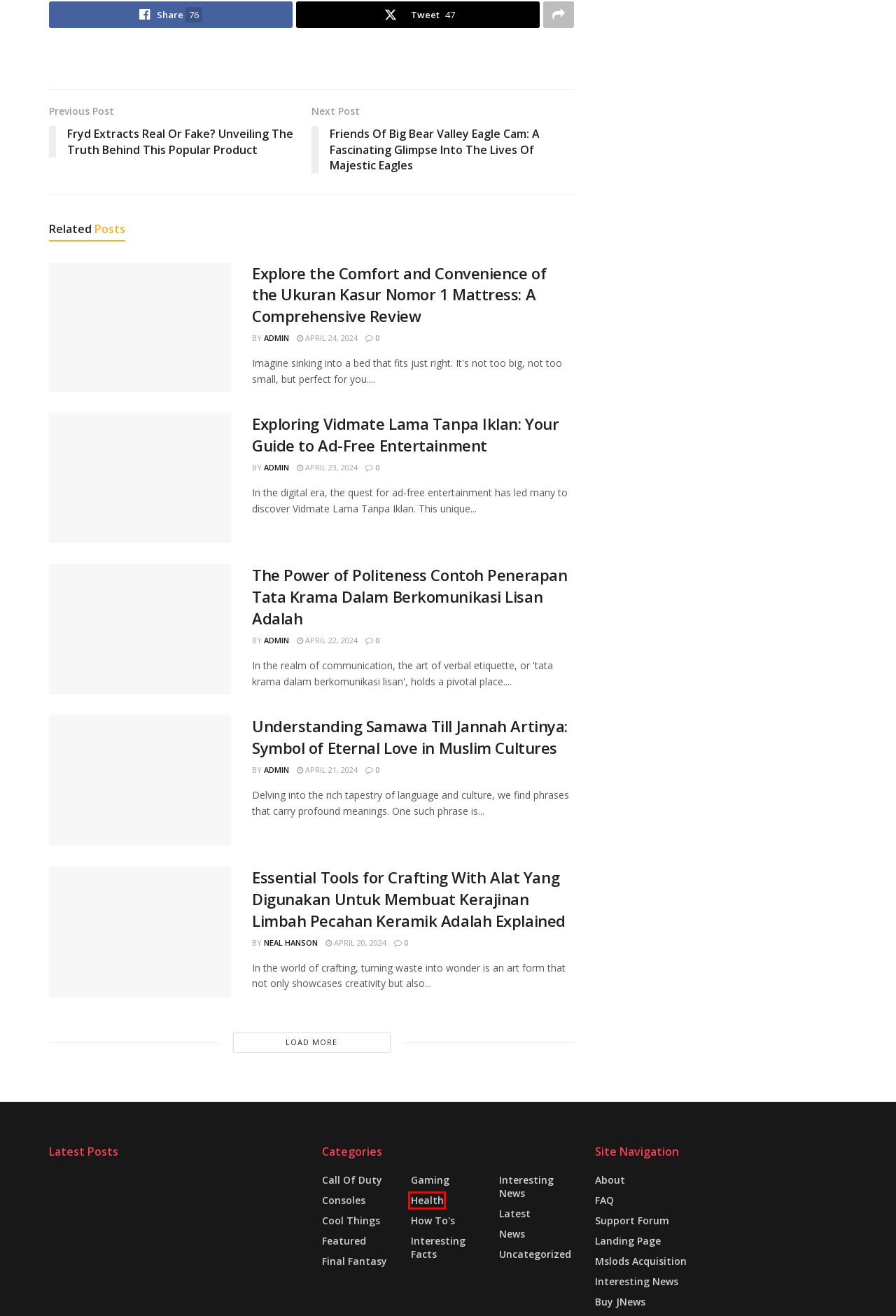Given a screenshot of a webpage featuring a red bounding box, identify the best matching webpage description for the new page after the element within the red box is clicked. Here are the options:
A. Fryd Extracts Real Or Fake? Unveiling The Truth Behind This Popular Product - Hearth Stats
B. Call of Duty - Hearth Stats
C. Uncategorized - Hearth Stats
D. Health - Hearth Stats
E. Final Fantasy - Hearth Stats
F. Featured - Hearth Stats
G. Understanding Samawa Till Jannah Artinya: Symbol of Eternal Love in Muslim Cultures - Hearth Stats
H. admin - Hearth Stats

D